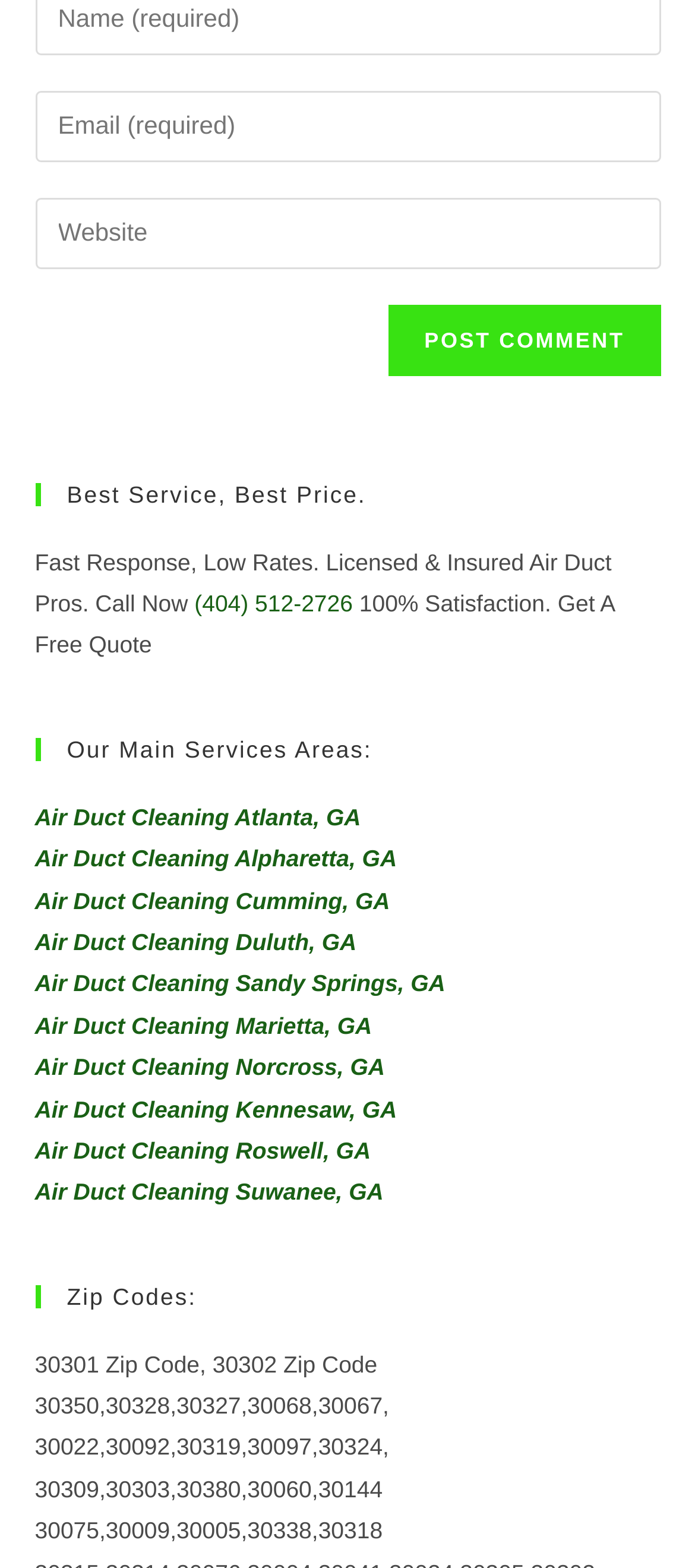Locate the bounding box coordinates of the clickable area needed to fulfill the instruction: "Visit Air Duct Cleaning Atlanta, GA".

[0.05, 0.512, 0.519, 0.529]